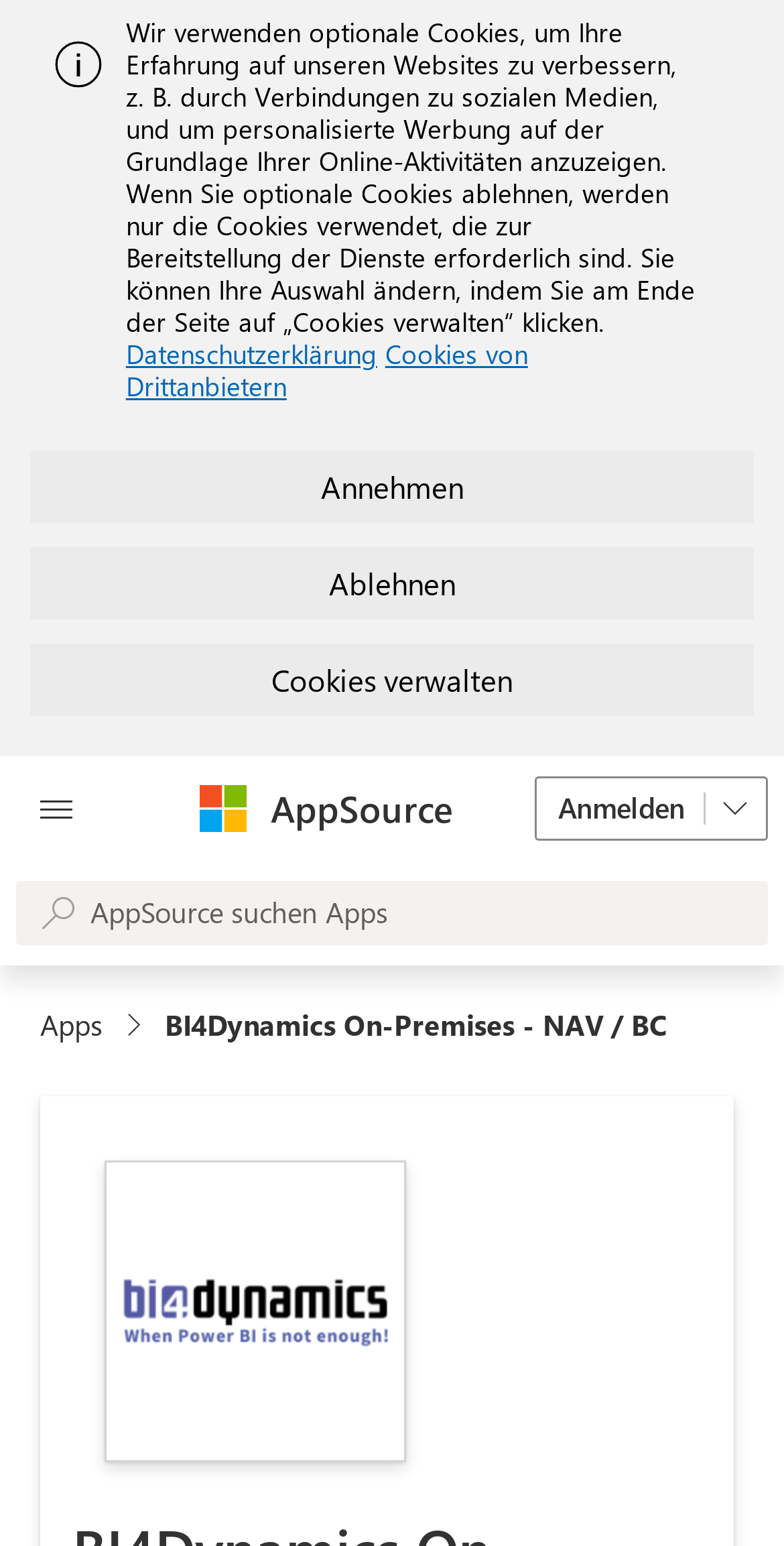Please locate the bounding box coordinates of the element's region that needs to be clicked to follow the instruction: "Go to Microsoft website". The bounding box coordinates should be provided as four float numbers between 0 and 1, i.e., [left, top, right, bottom].

[0.247, 0.505, 0.319, 0.541]